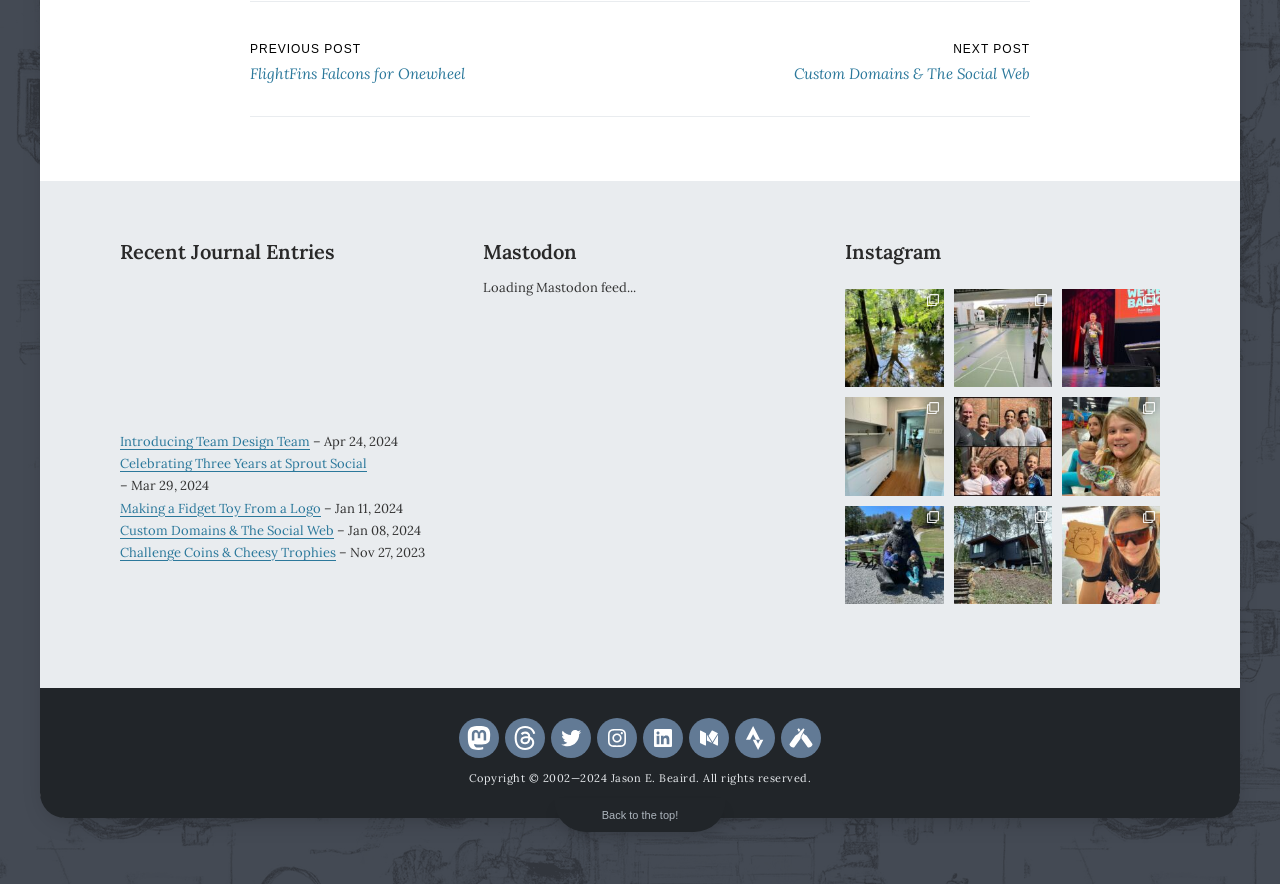Who is the copyright holder?
Give a detailed explanation using the information visible in the image.

I looked at the copyright information at the bottom of the page, which states 'Copyright © 2002—2024 Jason E. Beaird. All rights reserved.'